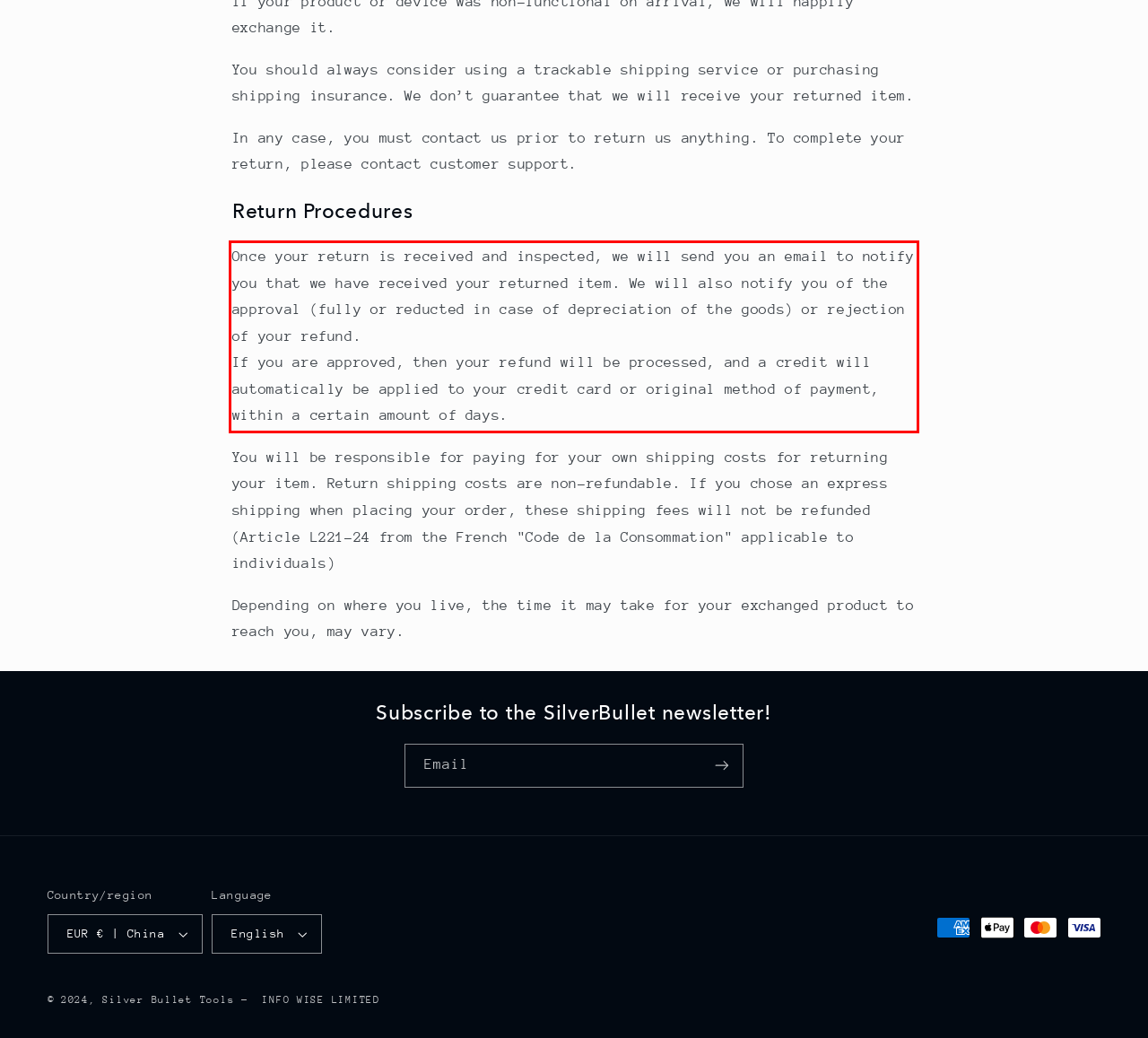You are given a screenshot showing a webpage with a red bounding box. Perform OCR to capture the text within the red bounding box.

Once your return is received and inspected, we will send you an email to notify you that we have received your returned item. We will also notify you of the approval (fully or reducted in case of depreciation of the goods) or rejection of your refund. If you are approved, then your refund will be processed, and a credit will automatically be applied to your credit card or original method of payment, within a certain amount of days.